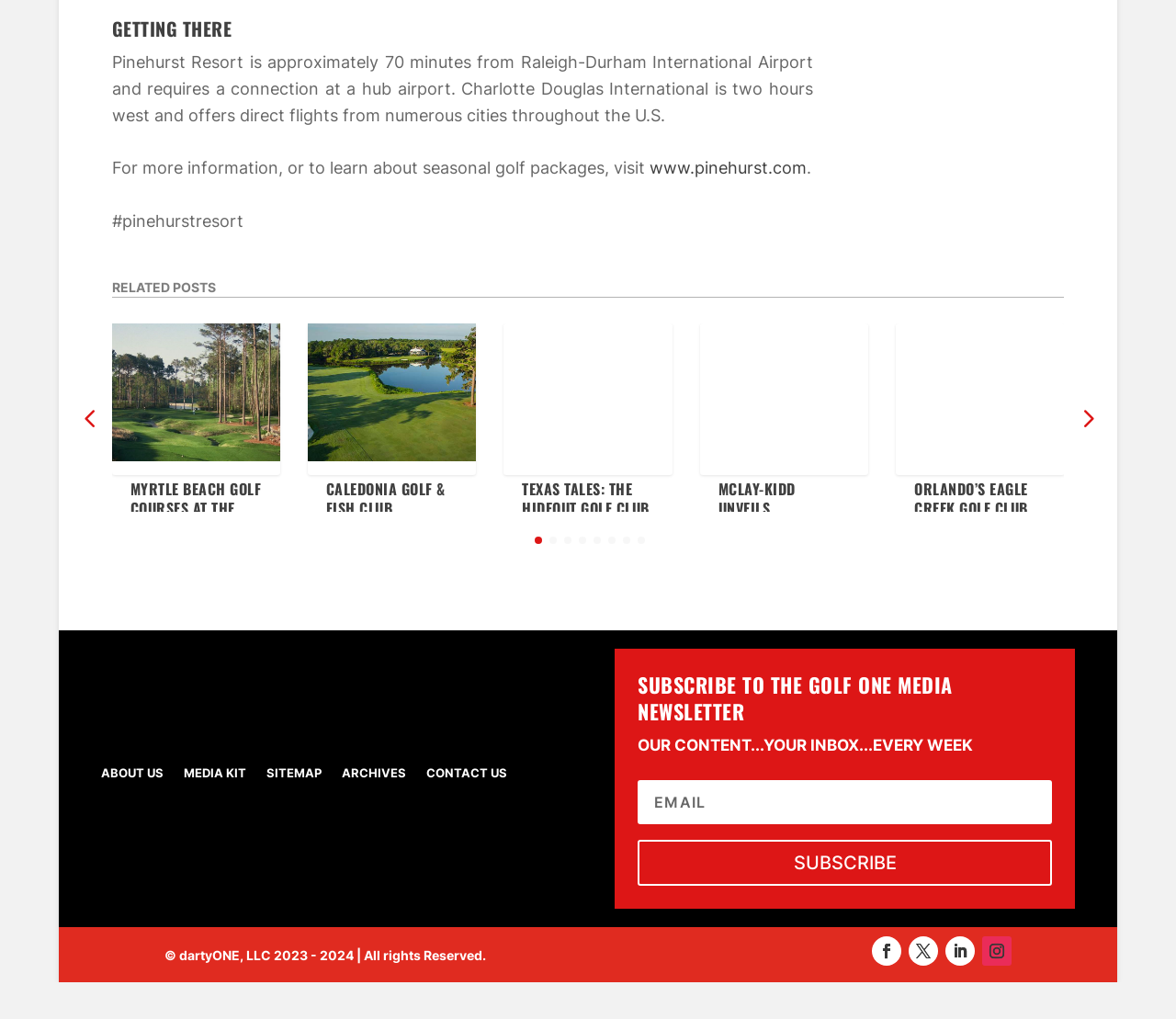Find the bounding box coordinates of the clickable area required to complete the following action: "Visit the website of Caledonia-Golf-Fish-Club".

[0.095, 0.44, 0.238, 0.456]